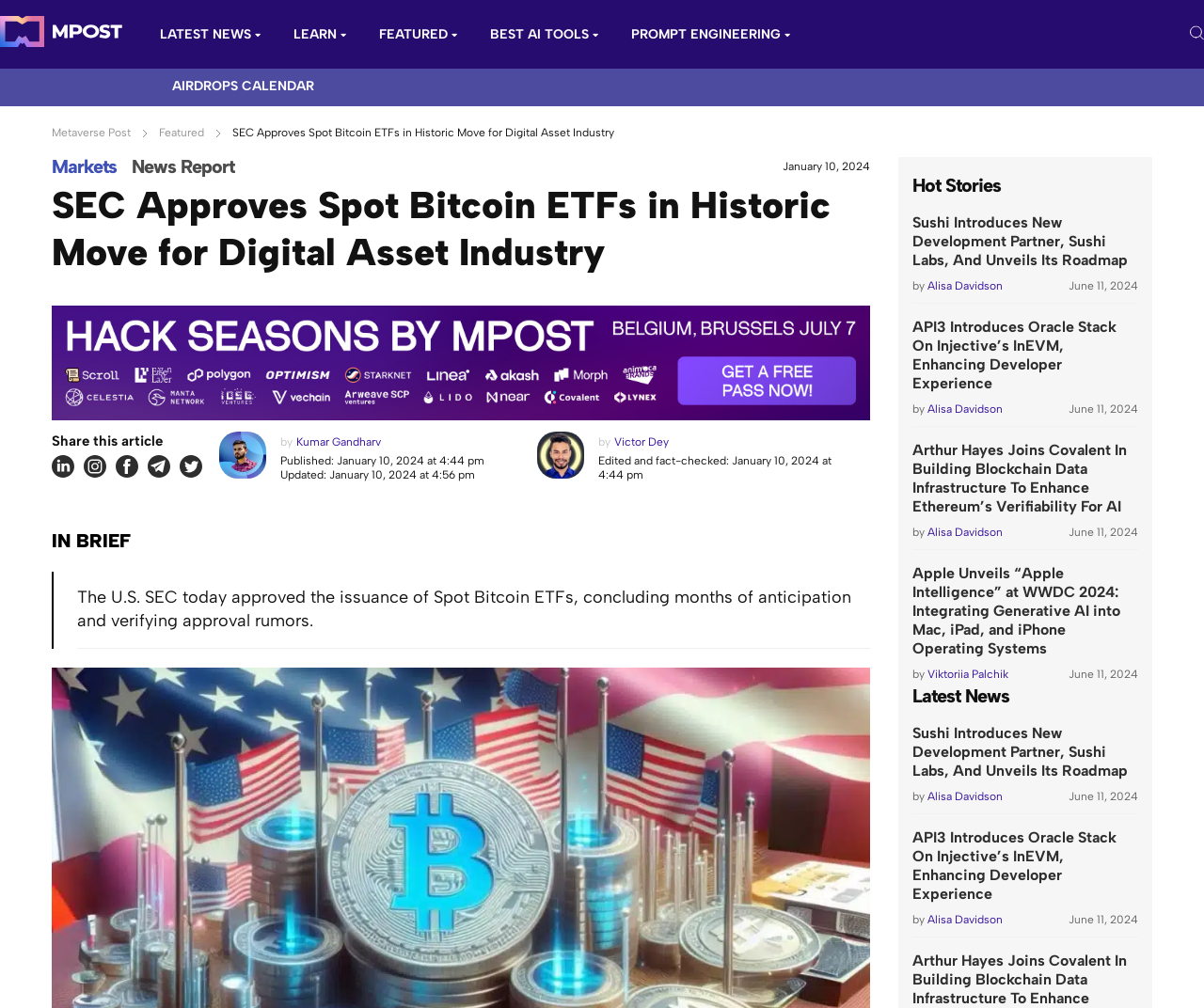Carefully observe the image and respond to the question with a detailed answer:
Who is the author of the main article?

I determined the answer by looking at the author credits section below the main heading, where it says 'by Kumar Gandharv'.